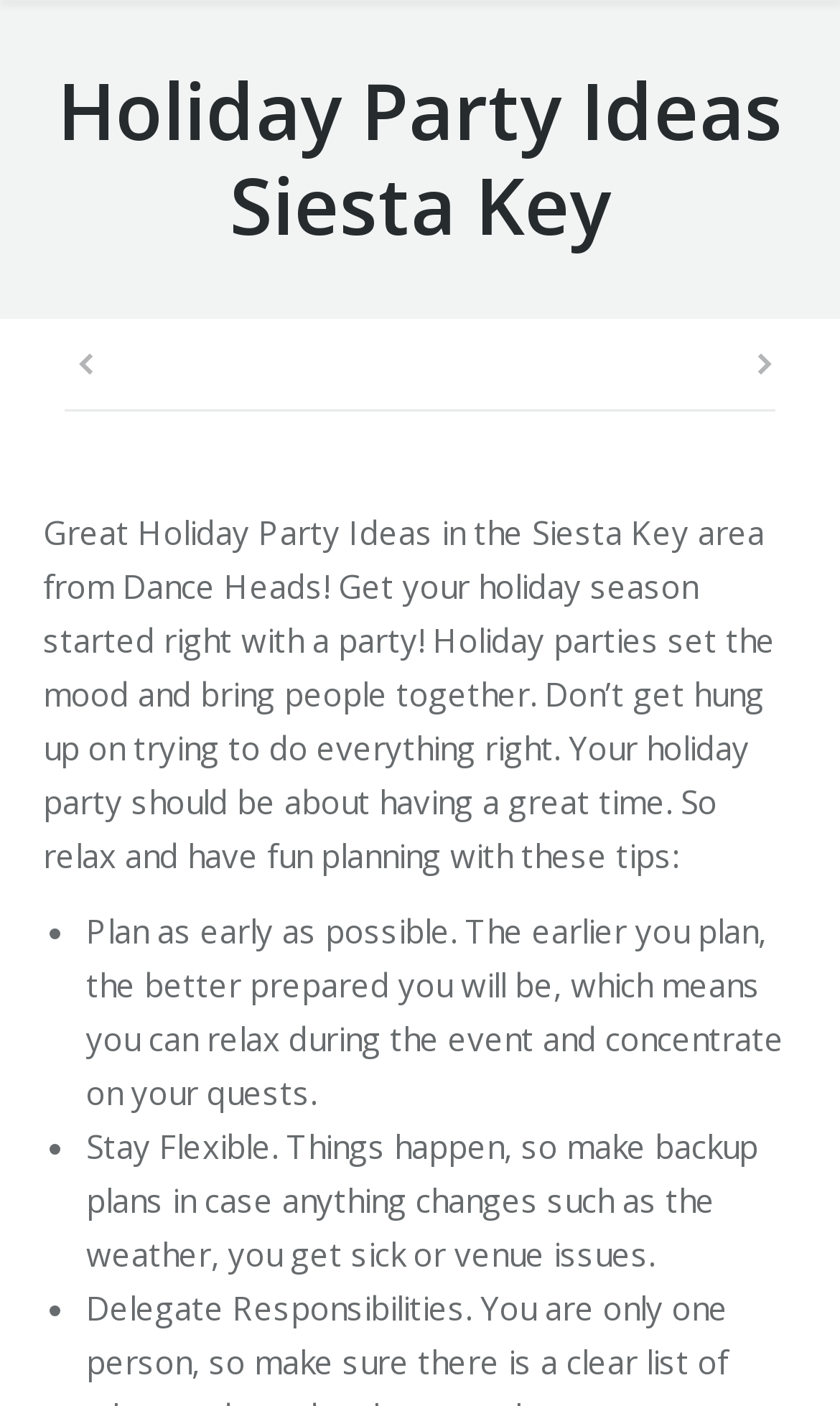Please find and generate the text of the main heading on the webpage.

Holiday Party Ideas Siesta Key